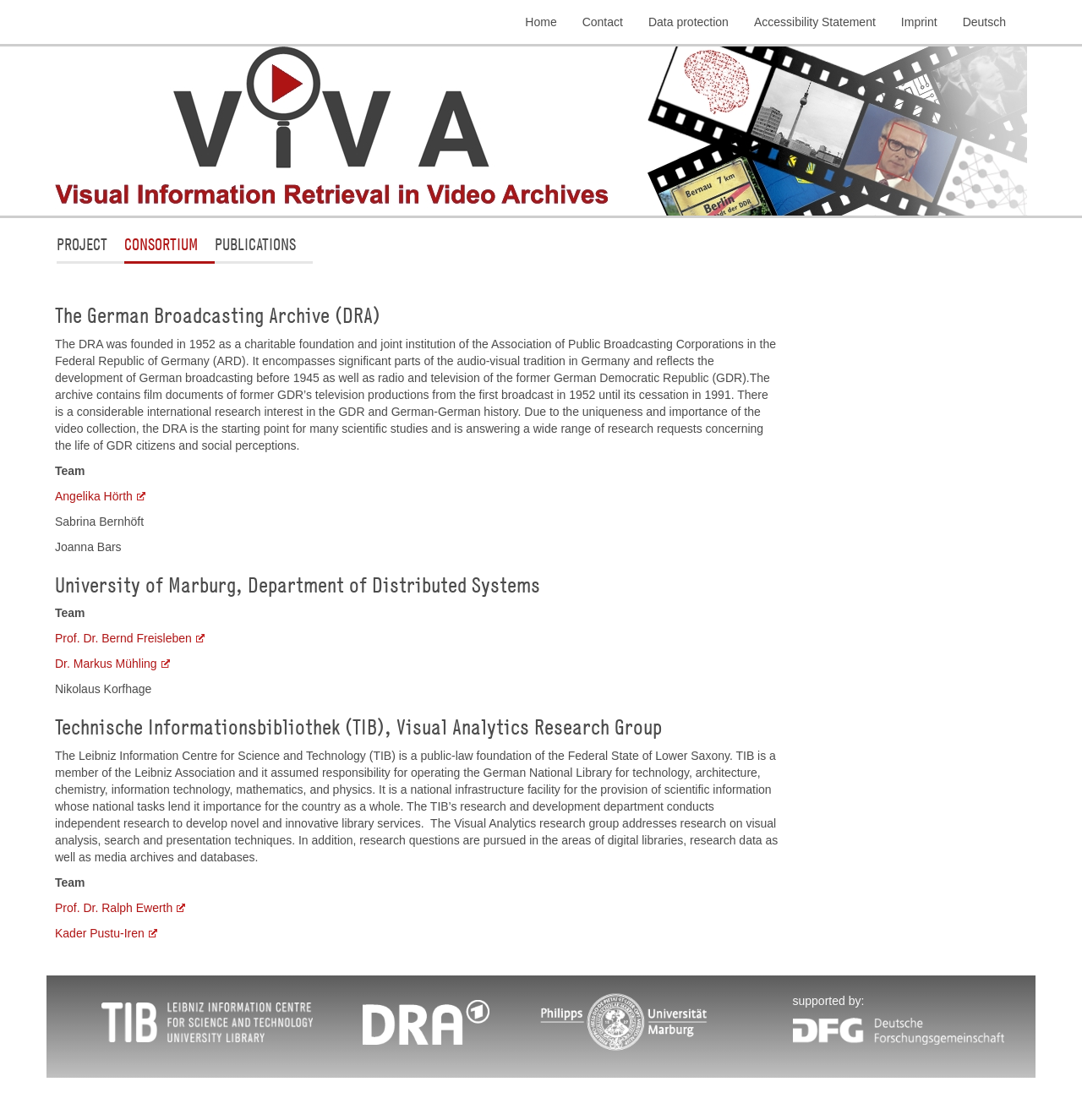Specify the bounding box coordinates of the area that needs to be clicked to achieve the following instruction: "Read about the 'German Broadcasting Archive (DRA)'".

[0.051, 0.27, 0.721, 0.292]